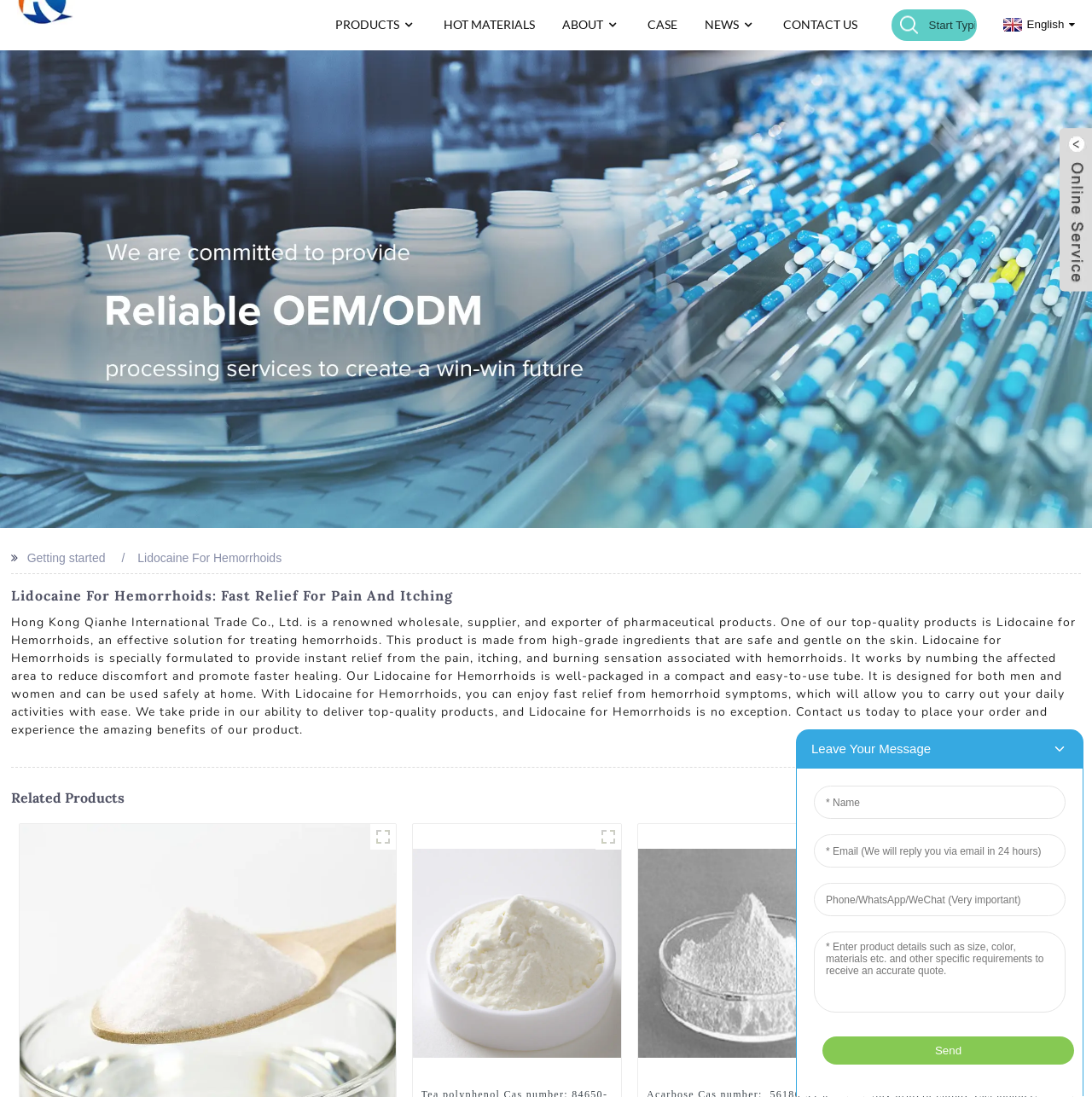Given the description of the UI element: "title="C15H24N2O2-101"", predict the bounding box coordinates in the form of [left, top, right, bottom], with each value being a float between 0 and 1.

[0.545, 0.751, 0.569, 0.774]